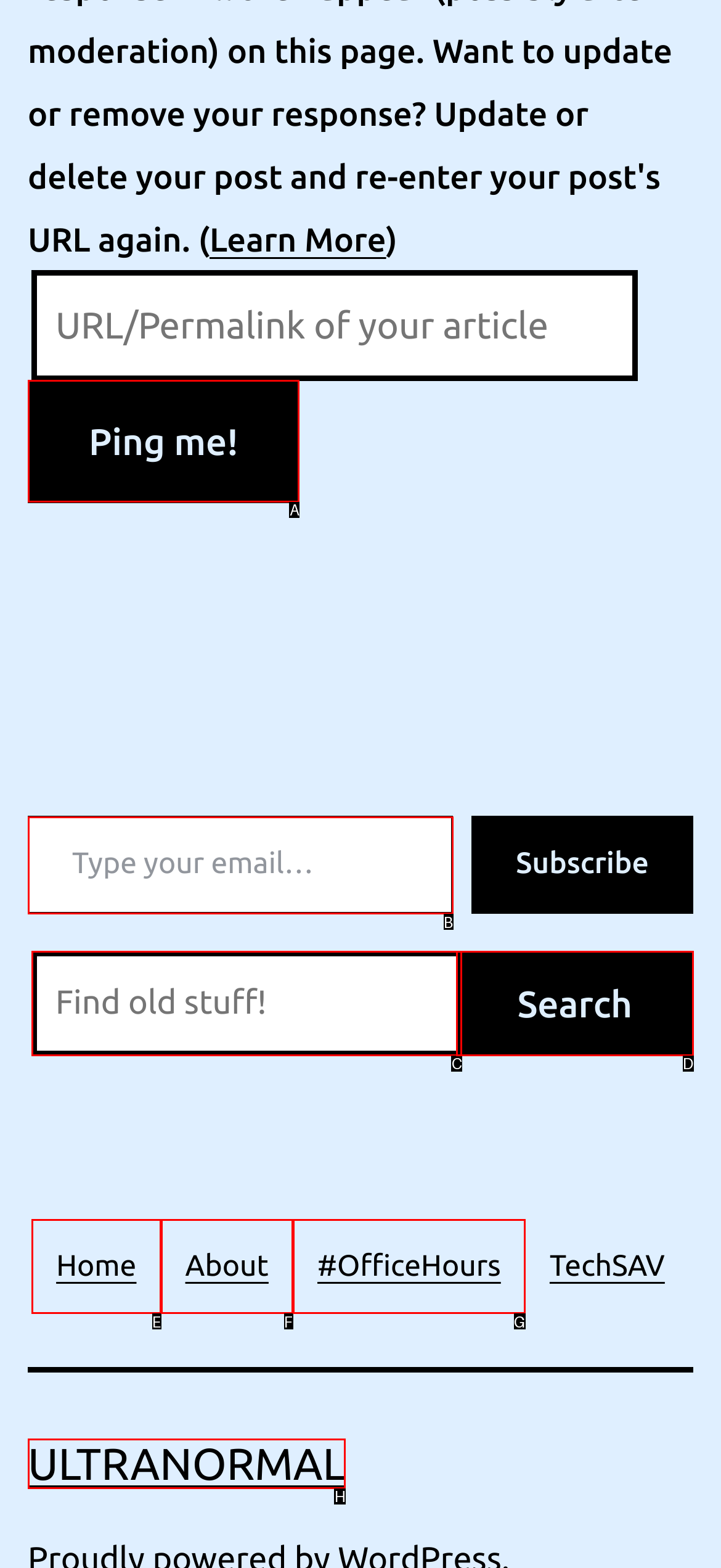Which option is described as follows: Get Custom Quote Now!
Answer with the letter of the matching option directly.

None